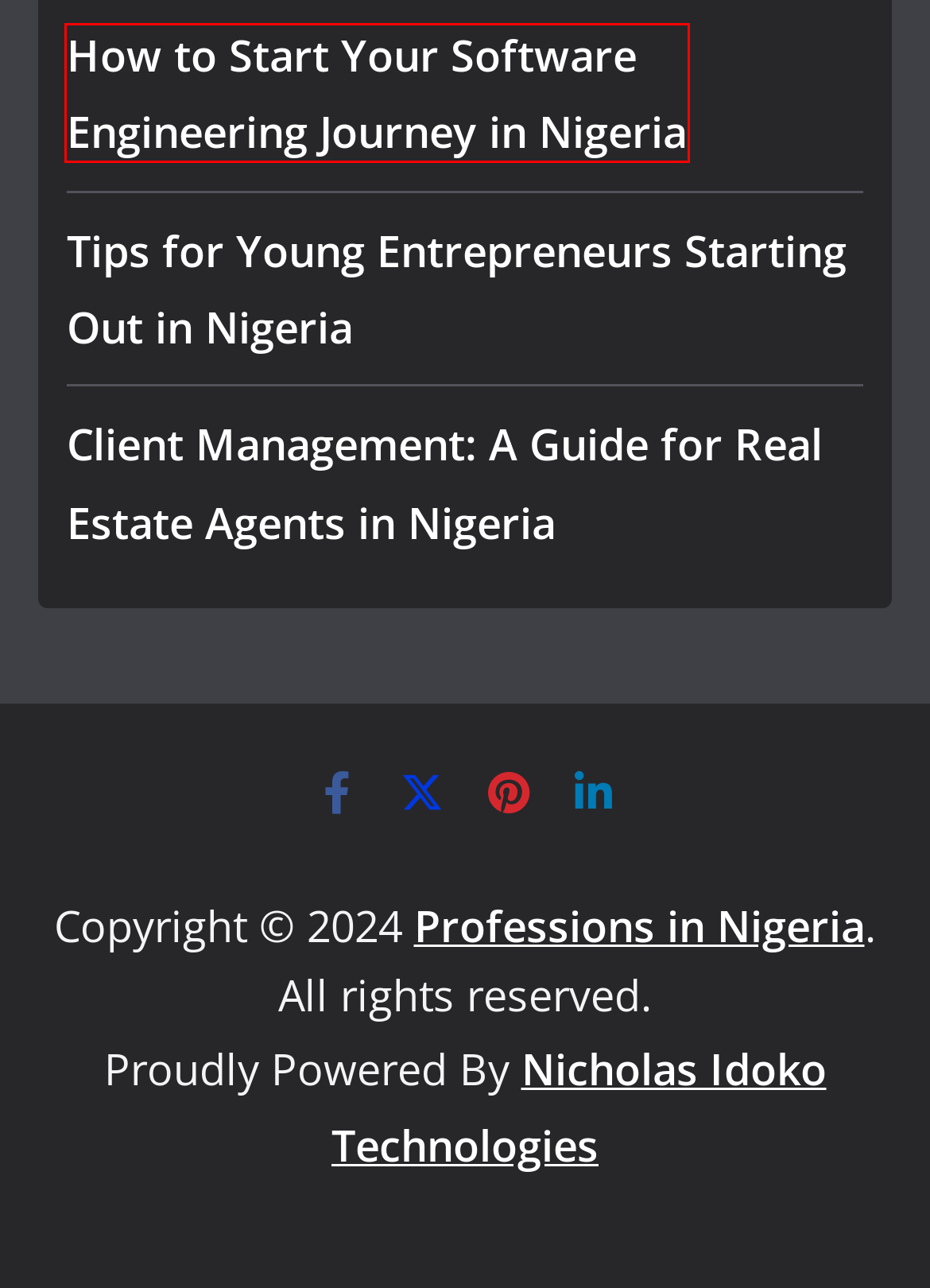Check out the screenshot of a webpage with a red rectangle bounding box. Select the best fitting webpage description that aligns with the new webpage after clicking the element inside the bounding box. Here are the candidates:
A. How to Start Your Software Engineering Journey in Nigeria
B. Oil and Gas
C. Nigeria’s Advertising Sales Industry: An Insider’s View
D. Seismic data - AAPG Wiki
E. Learn How to Code from Beginner to Expert
F. Client Management: A Guide for Real Estate Agents in Nigeria
G. Nicholas Idoko Technologies - Innovating Tech, Educating Coders, Empowering Communities
H. Tips for Young Entrepreneurs Starting Out in Nigeria

A